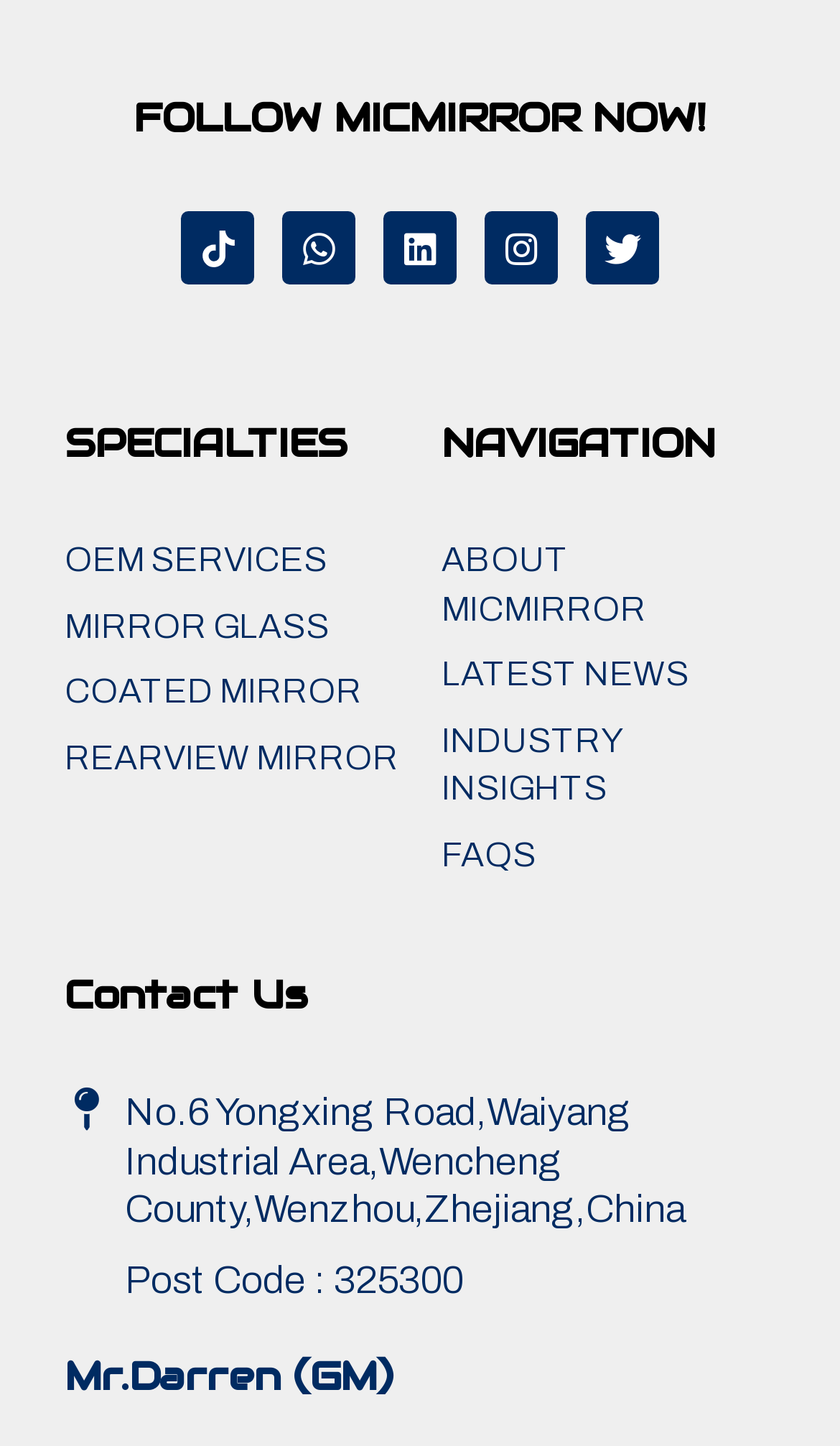Determine the bounding box coordinates of the section I need to click to execute the following instruction: "Follow MicMirror on Whatsapp". Provide the coordinates as four float numbers between 0 and 1, i.e., [left, top, right, bottom].

[0.336, 0.147, 0.423, 0.197]